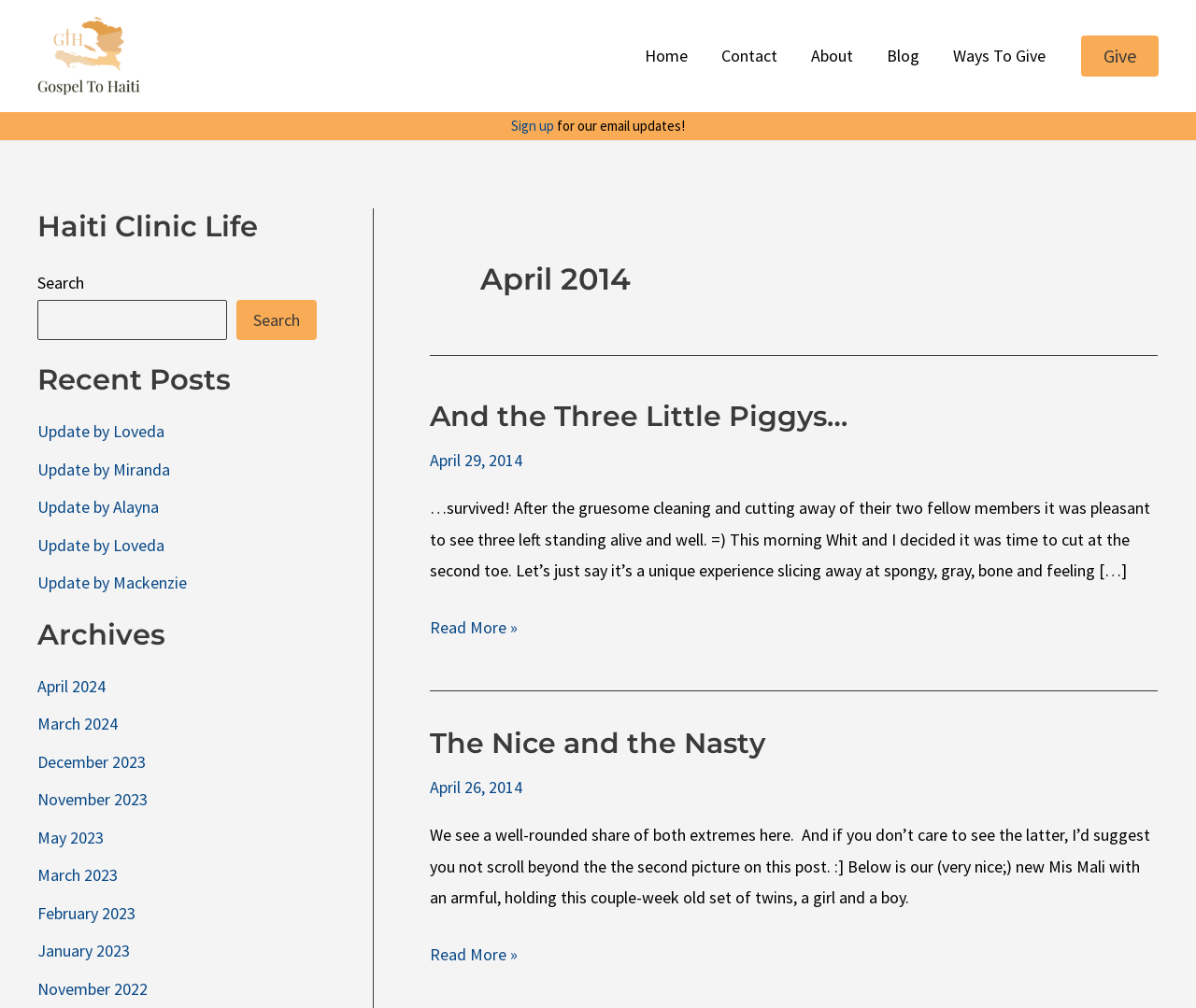Predict the bounding box coordinates of the UI element that matches this description: "Give". The coordinates should be in the format [left, top, right, bottom] with each value between 0 and 1.

[0.904, 0.035, 0.969, 0.076]